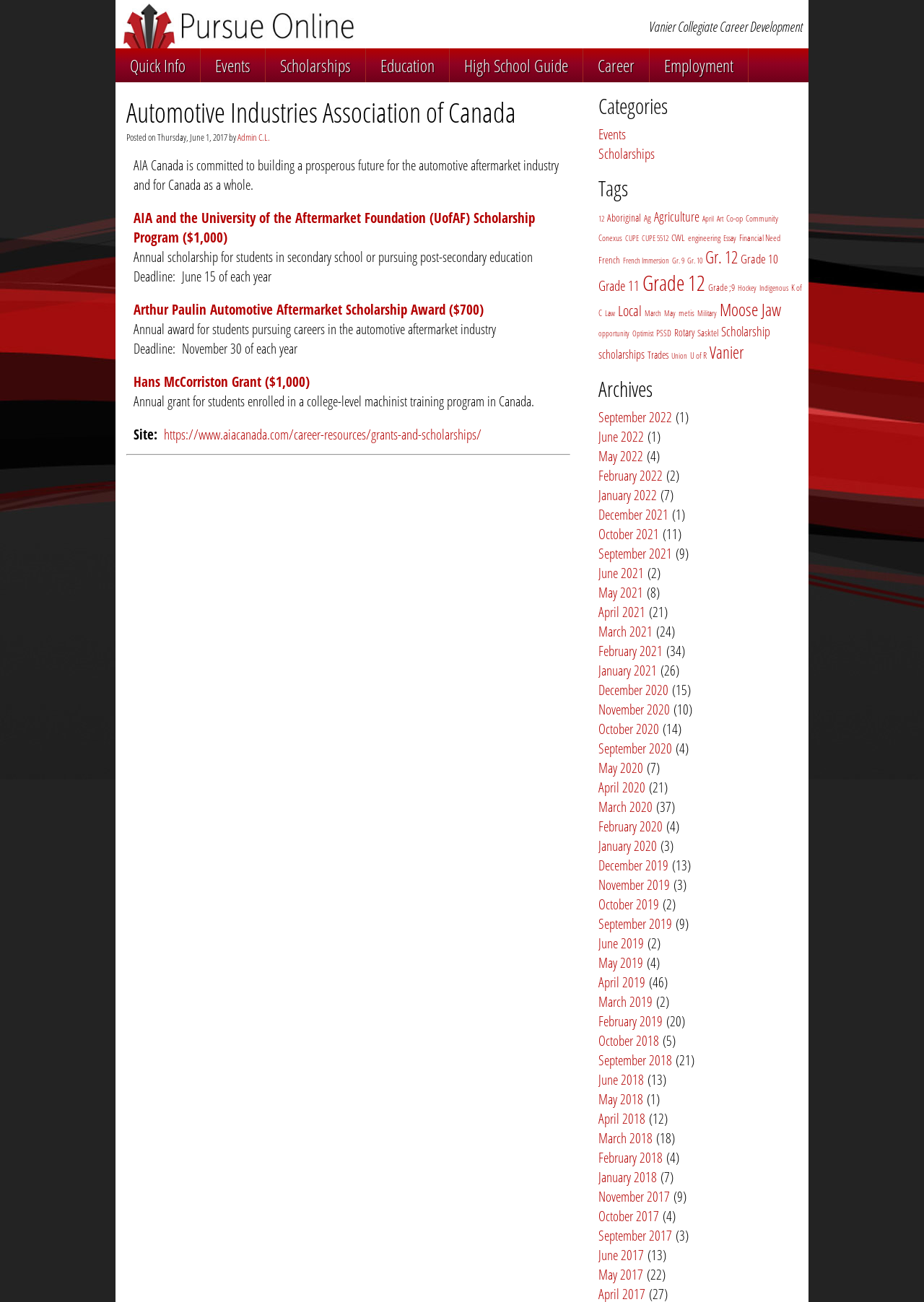Please provide the bounding box coordinates for the element that needs to be clicked to perform the following instruction: "Click on the 'Pursue Online' link". The coordinates should be given as four float numbers between 0 and 1, i.e., [left, top, right, bottom].

[0.133, 0.003, 0.538, 0.037]